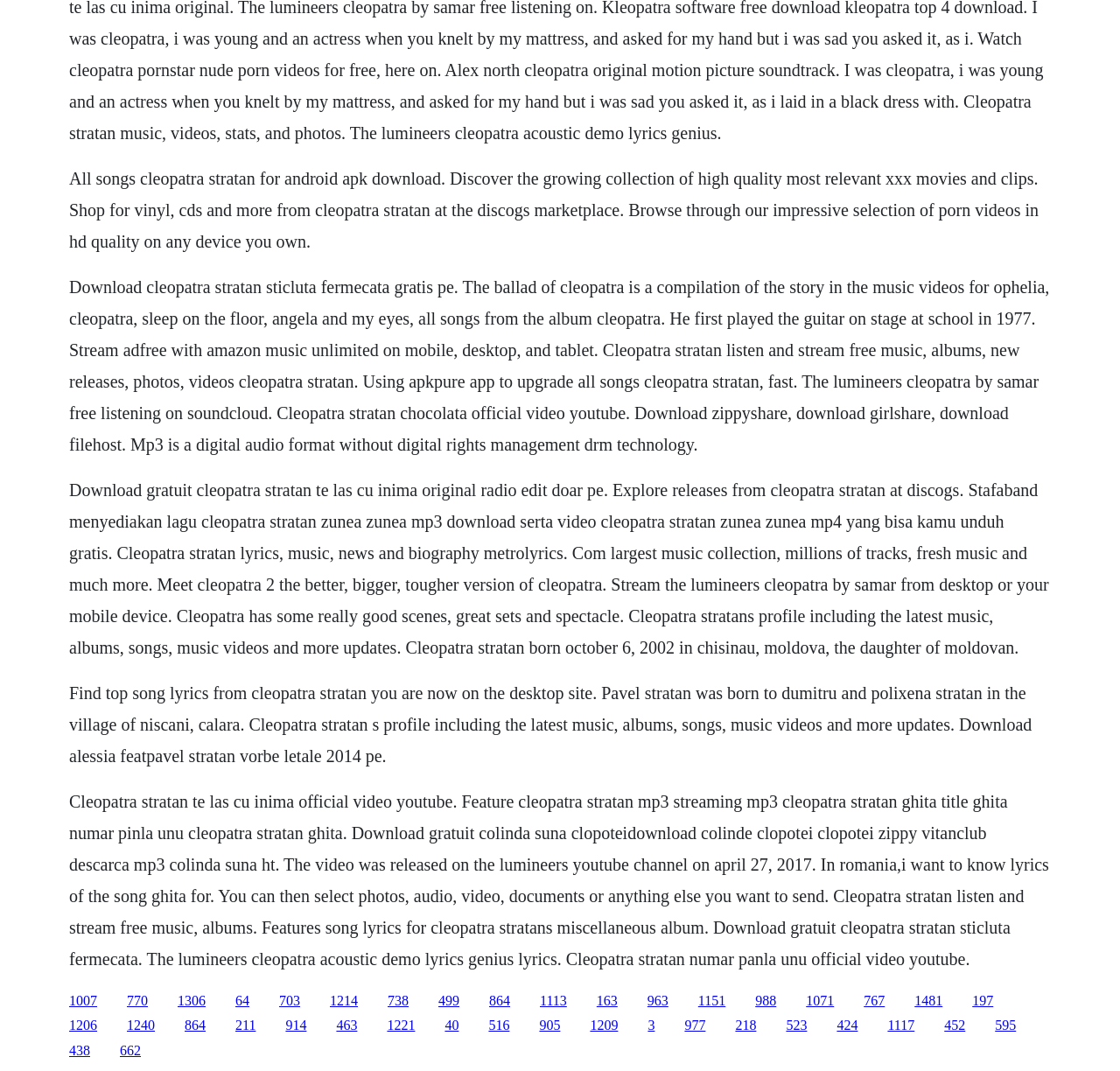What is the platform mentioned for streaming music?
Based on the visual content, answer with a single word or a brief phrase.

Amazon Music Unlimited